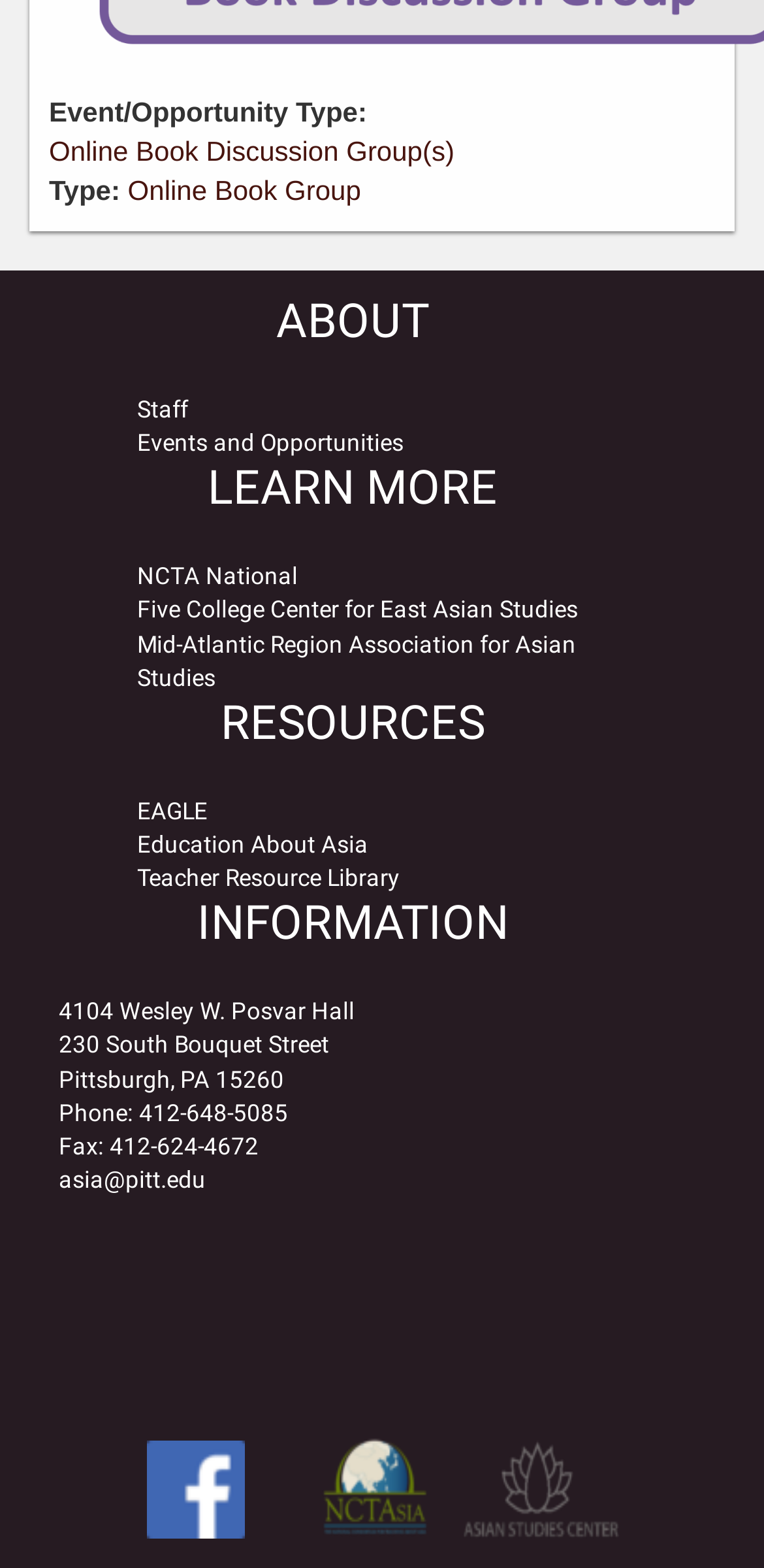What is the address of the organization?
Using the image provided, answer with just one word or phrase.

4104 Wesley W. Posvar Hall, 230 South Bouquet Street, Pittsburgh, PA 15260